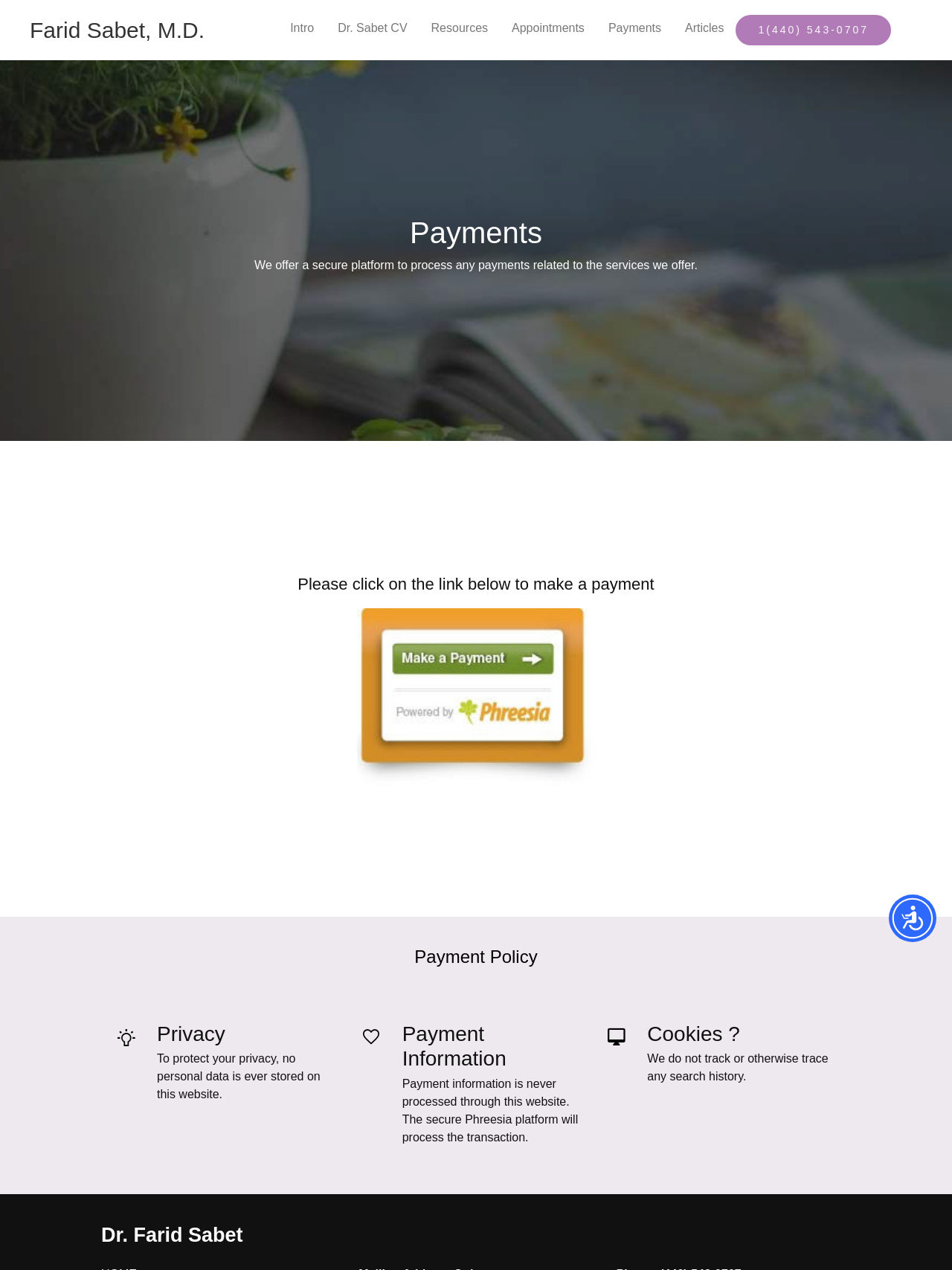Answer the question below using just one word or a short phrase: 
What is the purpose of the secure platform on this website?

To process payments